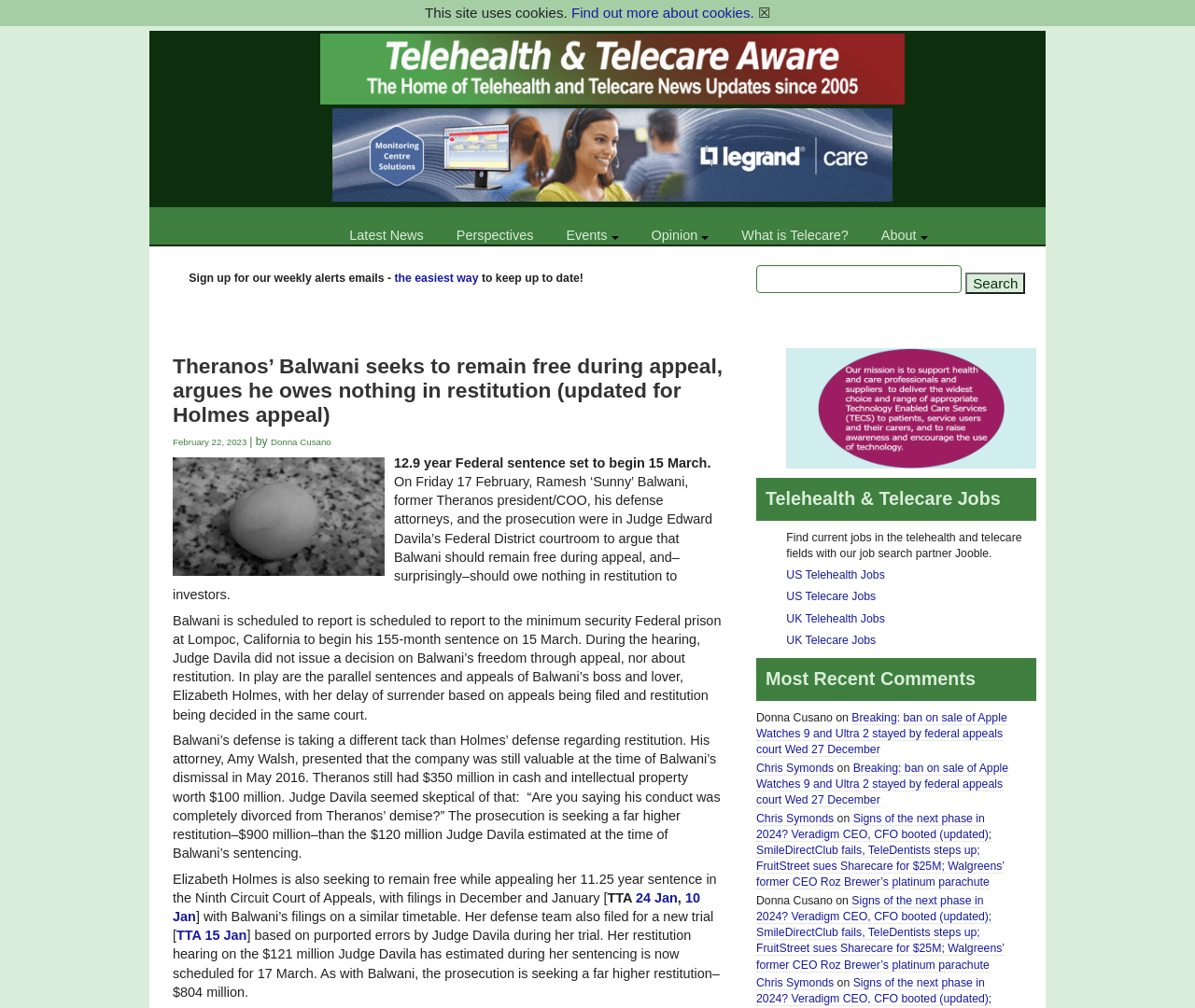What is the name of the website? Based on the screenshot, please respond with a single word or phrase.

Telehealth and Telecare Aware